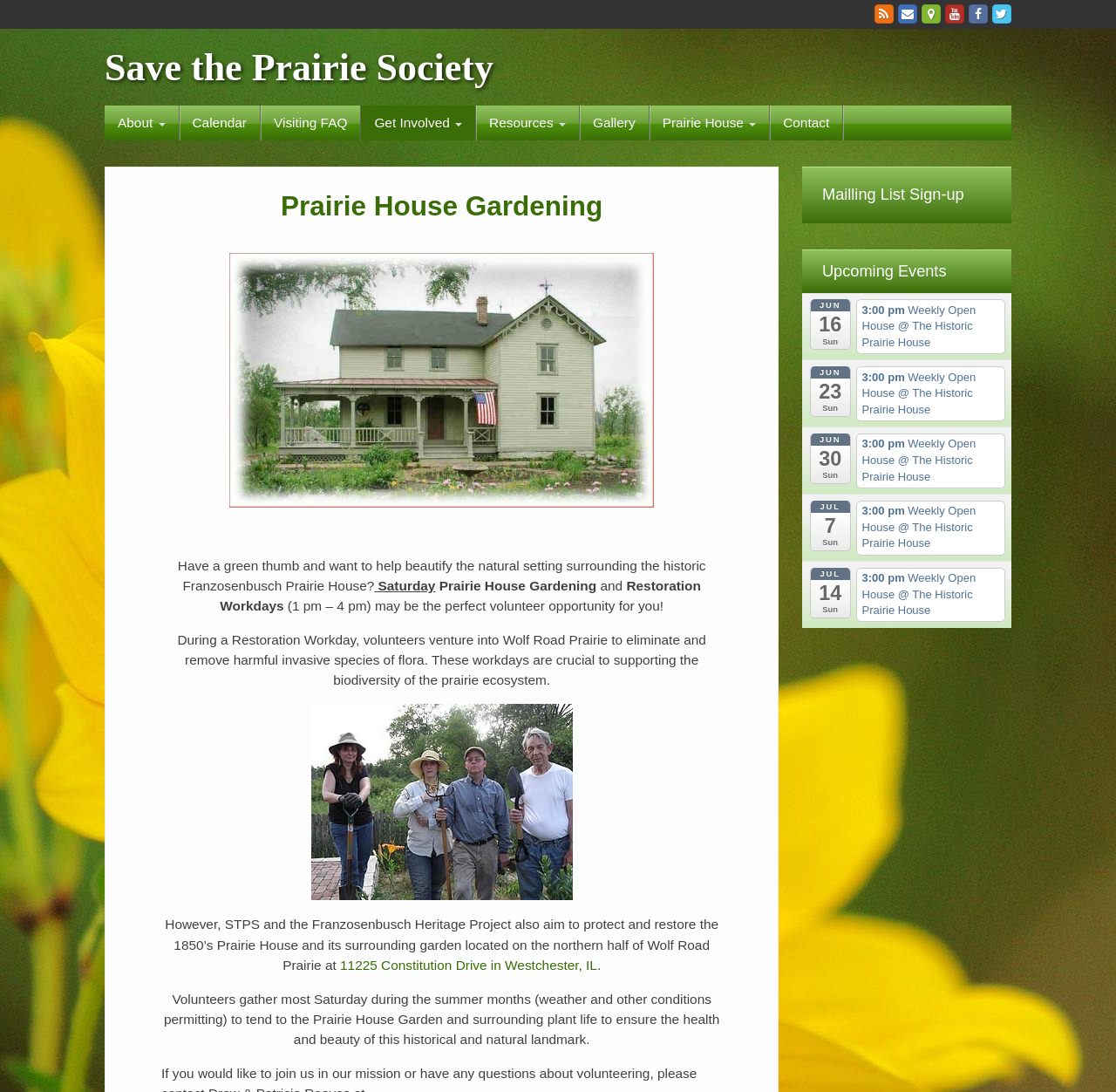Give a one-word or short-phrase answer to the following question: 
What is the purpose of the Restoration Workdays?

Remove invasive species